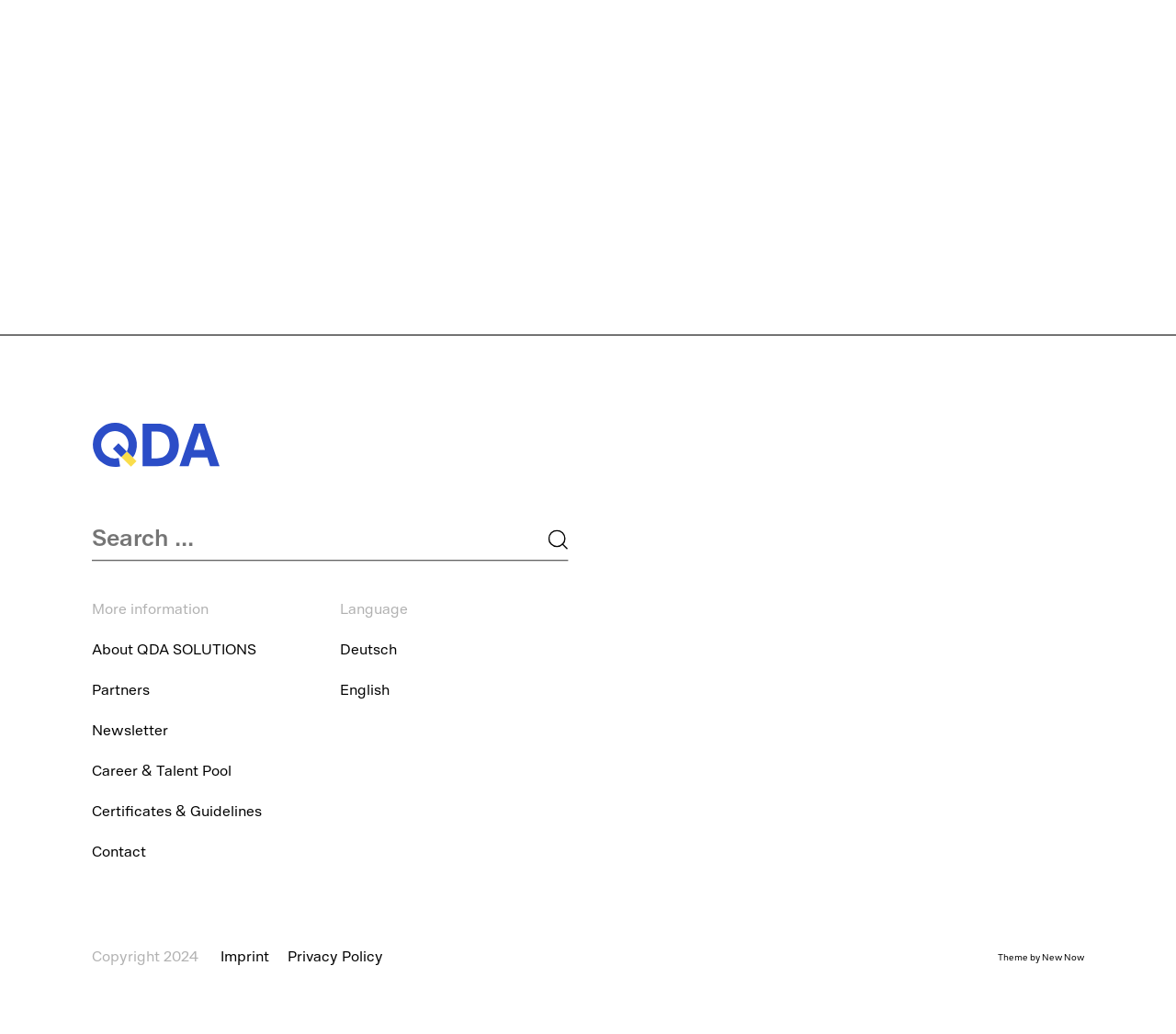Observe the image and answer the following question in detail: What is the purpose of the search box?

The search box is used for searching, as indicated by the searchbox element with the text 'Search...' and the button element with an image next to it.